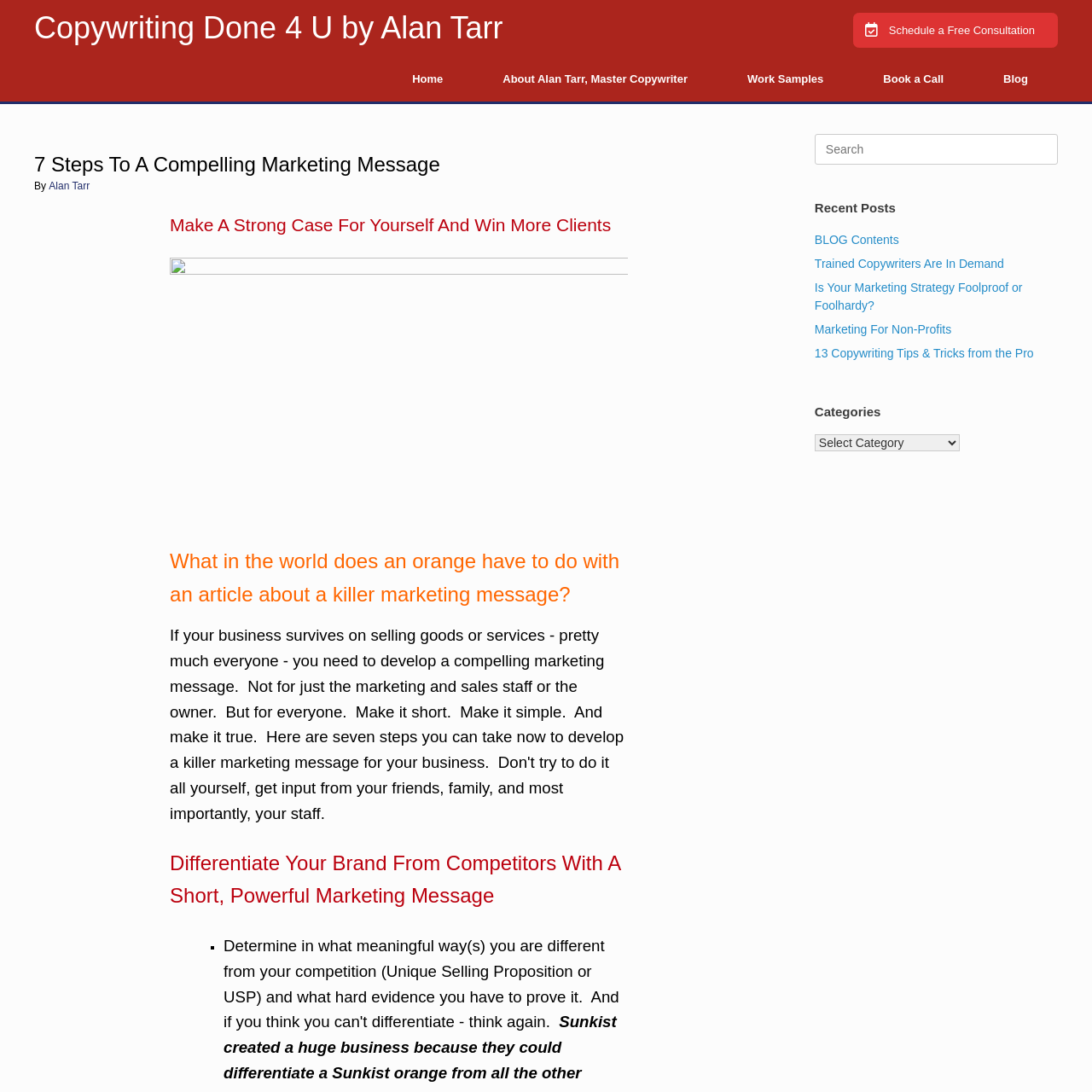Identify the bounding box coordinates necessary to click and complete the given instruction: "Read the blog post about trained copywriters".

[0.746, 0.235, 0.919, 0.247]